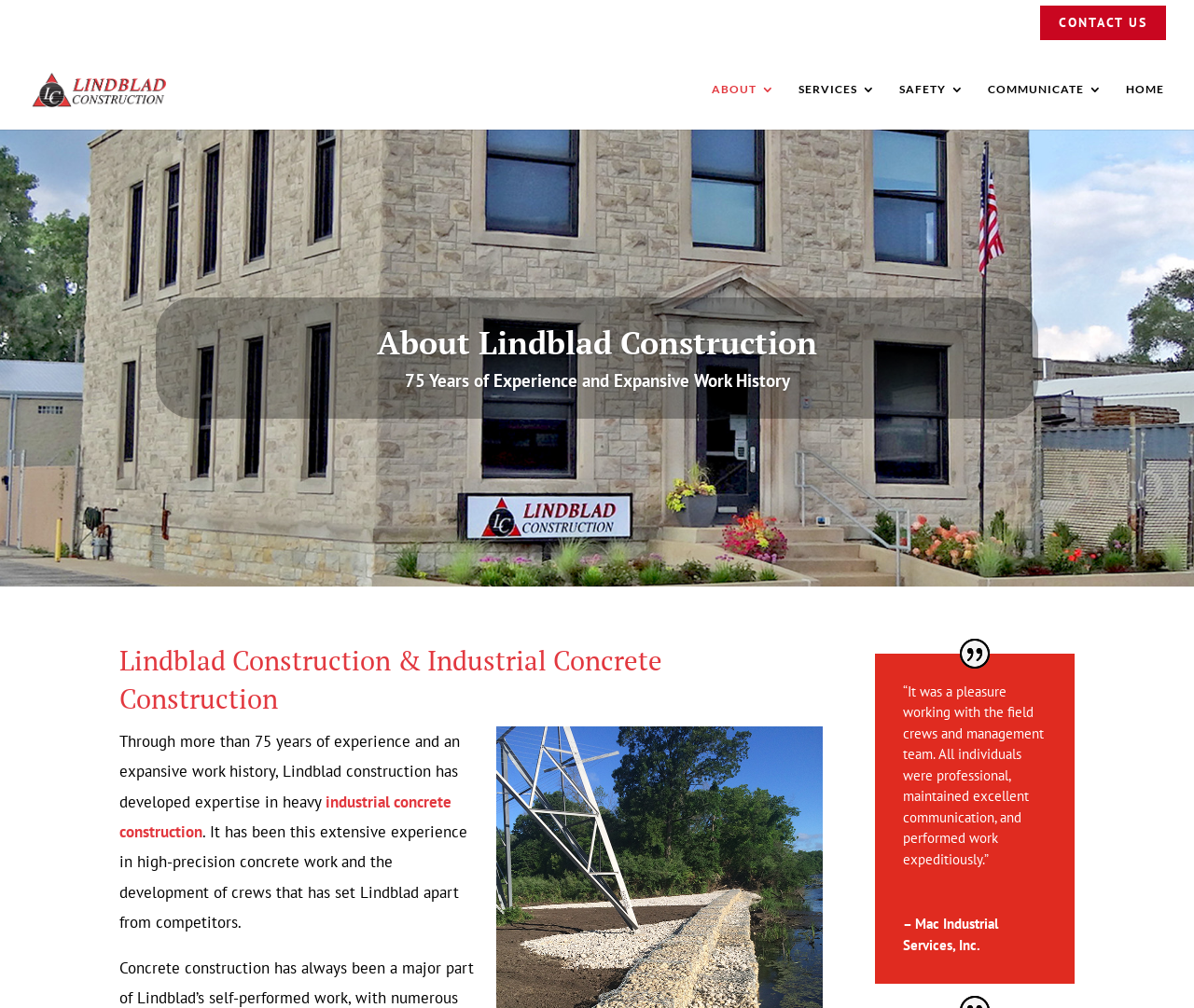Find the bounding box coordinates of the area to click in order to follow the instruction: "read more about industrial concrete construction".

[0.1, 0.785, 0.378, 0.835]